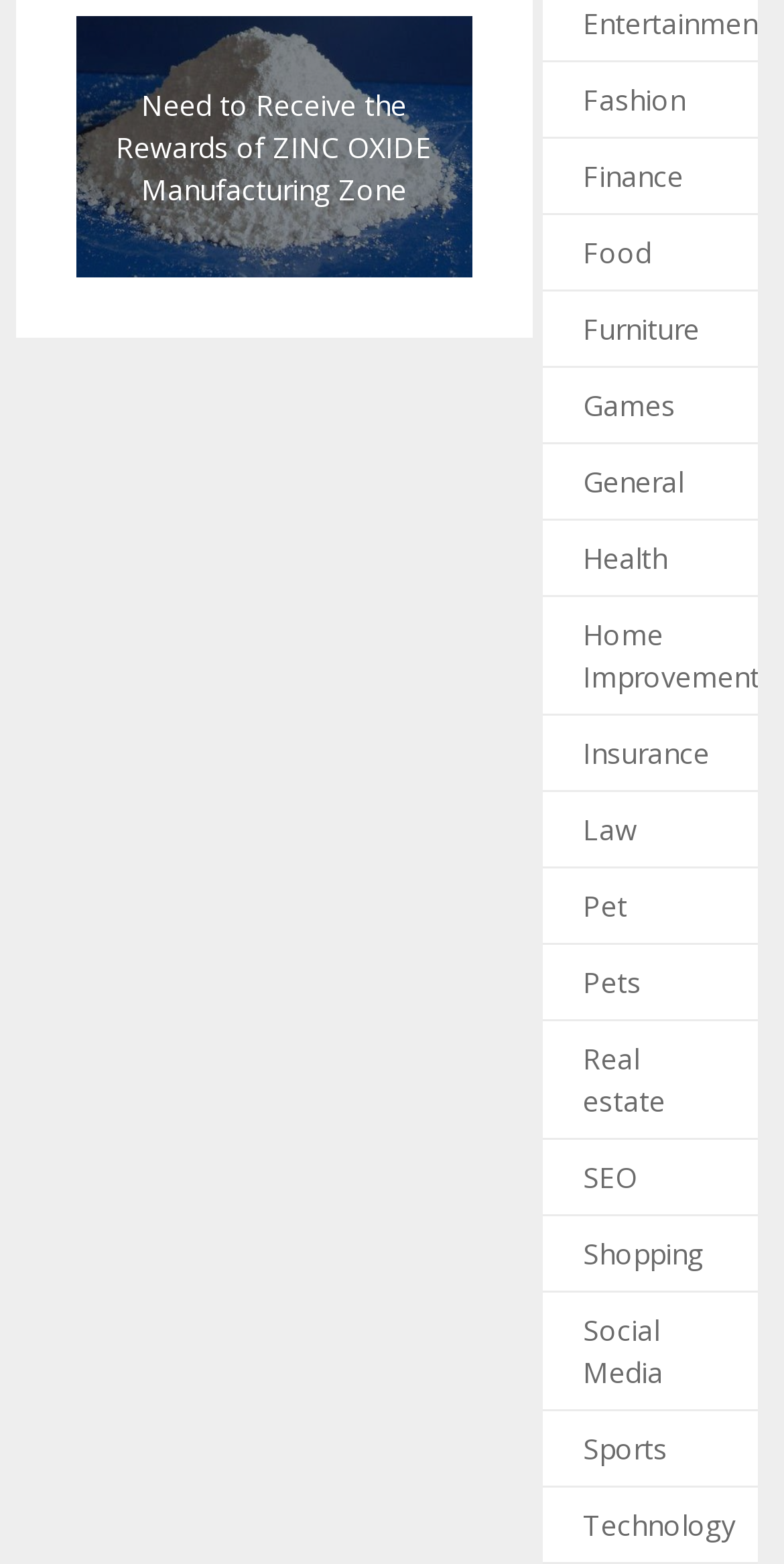Identify the coordinates of the bounding box for the element that must be clicked to accomplish the instruction: "Explore Technology".

[0.743, 0.962, 0.938, 0.987]